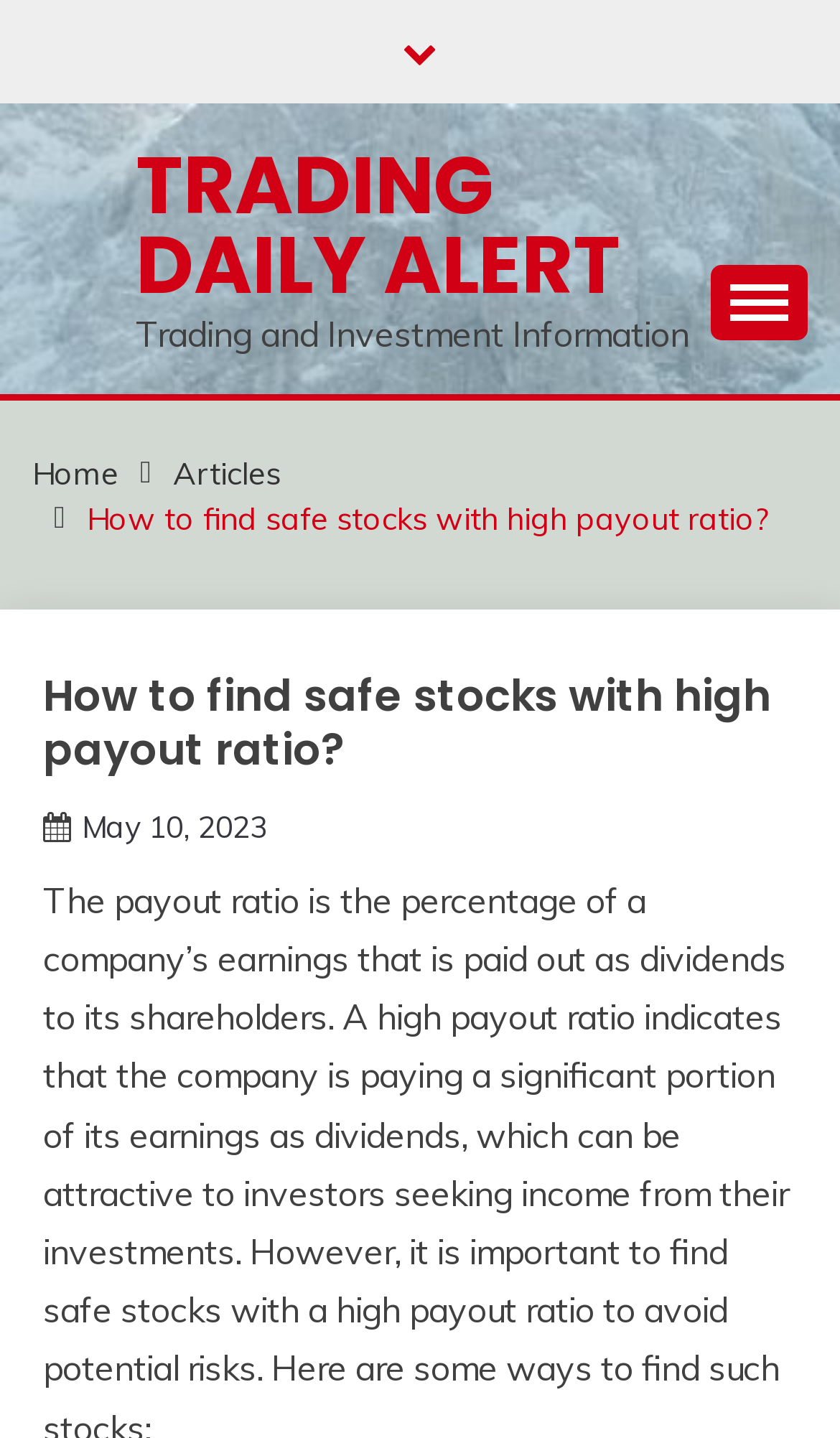What is the name of the website?
Based on the image, answer the question with as much detail as possible.

I determined the website's name by looking at the link 'TRADING DAILY ALERT' which is located at the top of the page.